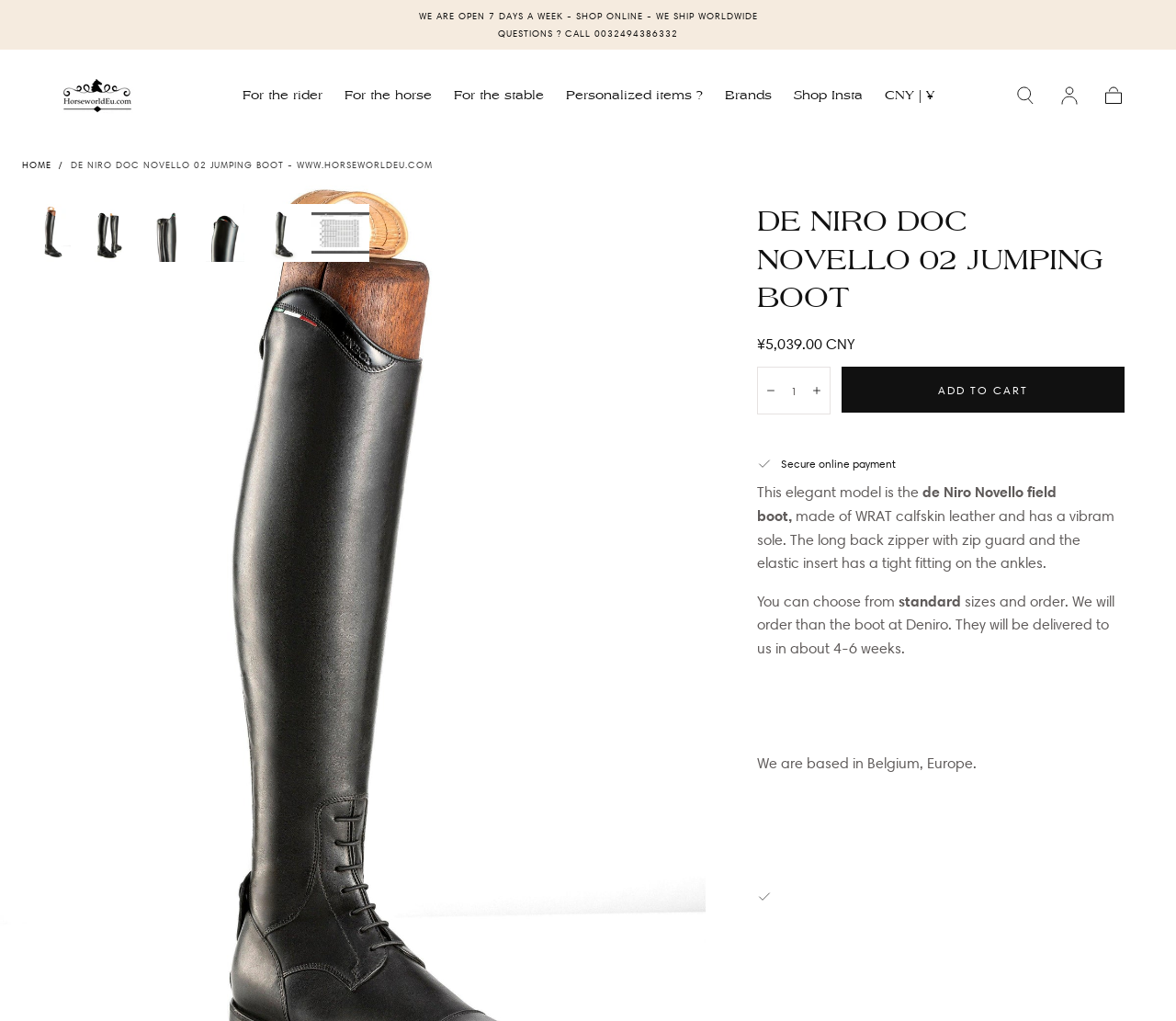Locate the bounding box coordinates of the element you need to click to accomplish the task described by this instruction: "Sign in".

[0.9, 0.083, 0.919, 0.104]